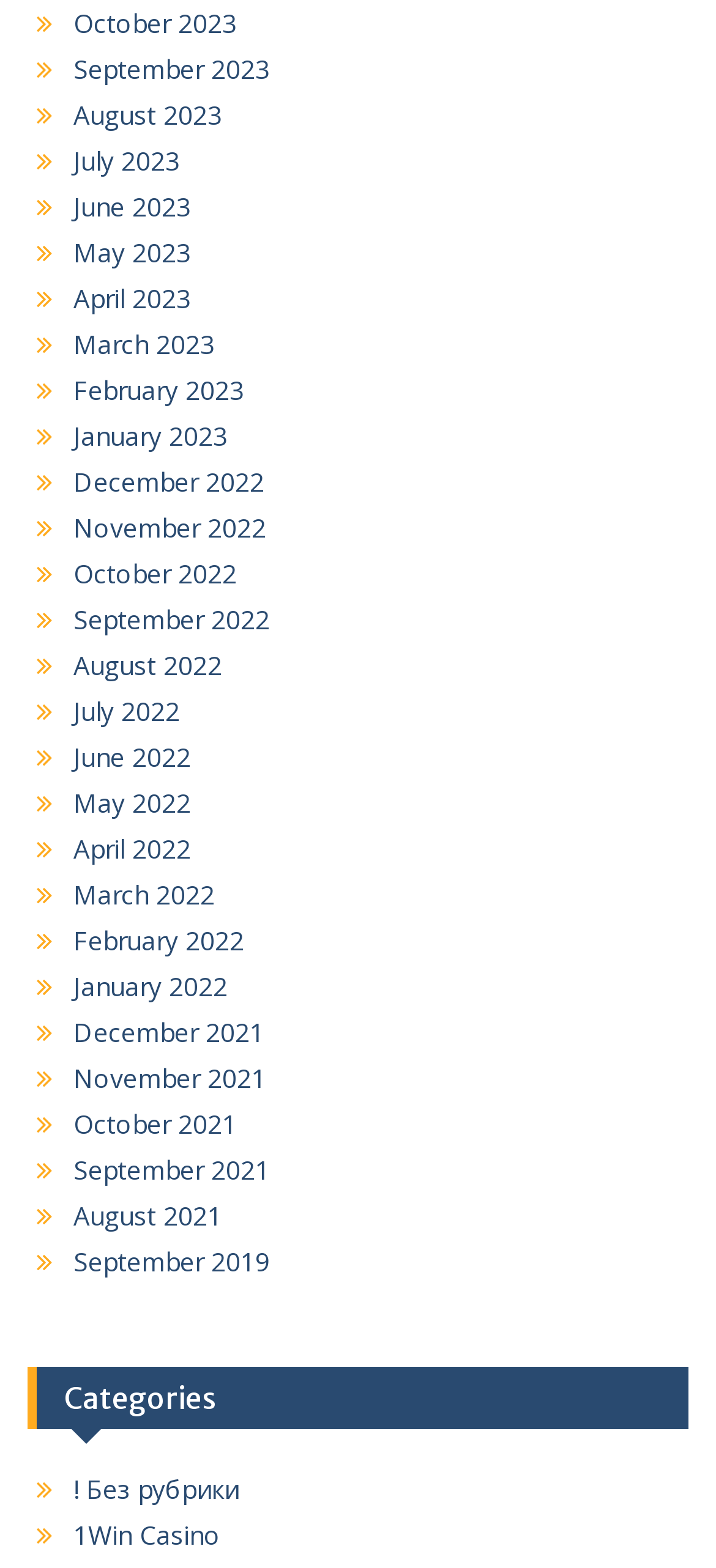Please find the bounding box coordinates in the format (top-left x, top-left y, bottom-right x, bottom-right y) for the given element description. Ensure the coordinates are floating point numbers between 0 and 1. Description: December 2022

[0.103, 0.296, 0.369, 0.318]